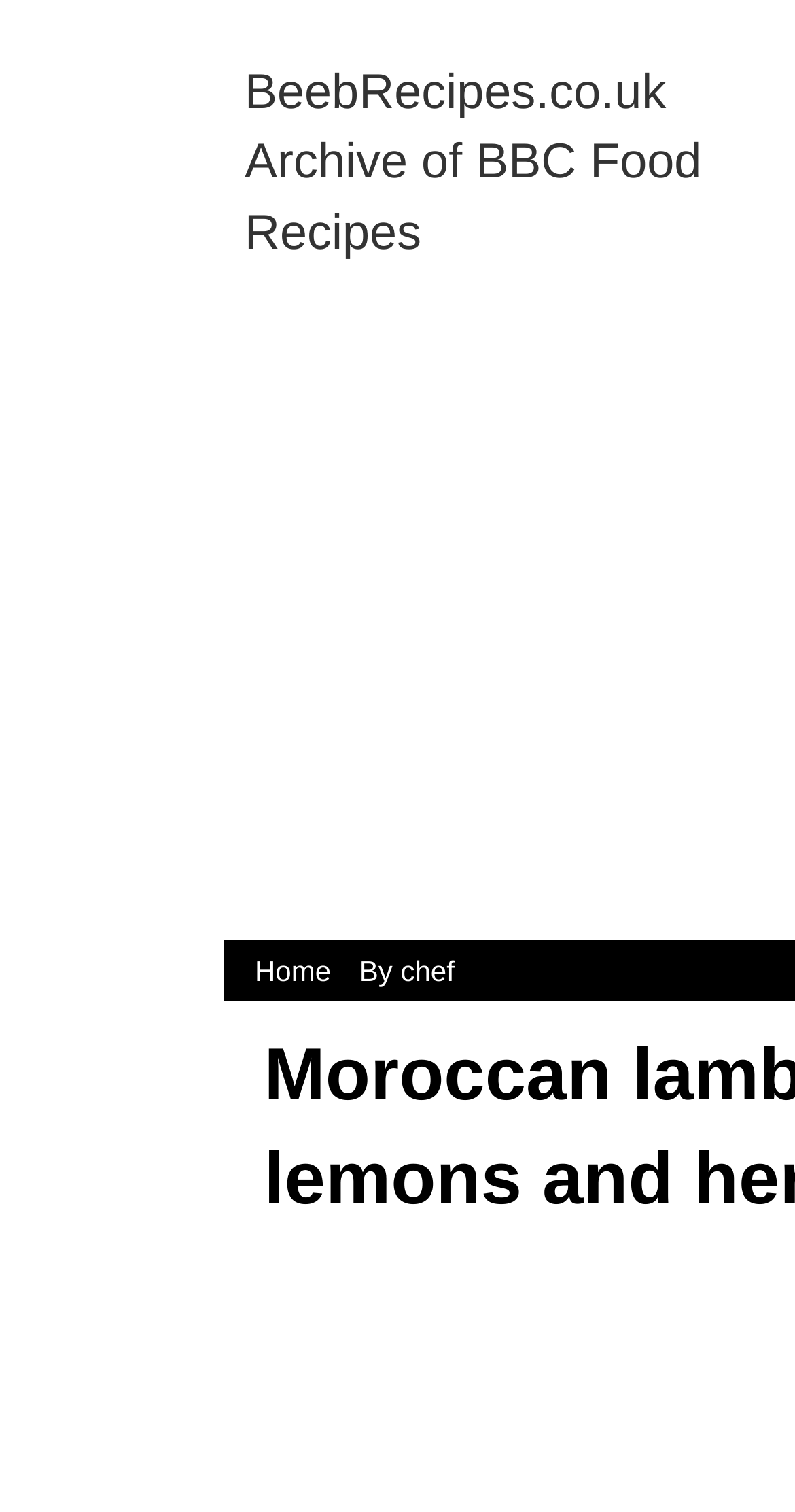Generate the text content of the main headline of the webpage.

Moroccan lamb tagine with pickled lemons and herbed couscous